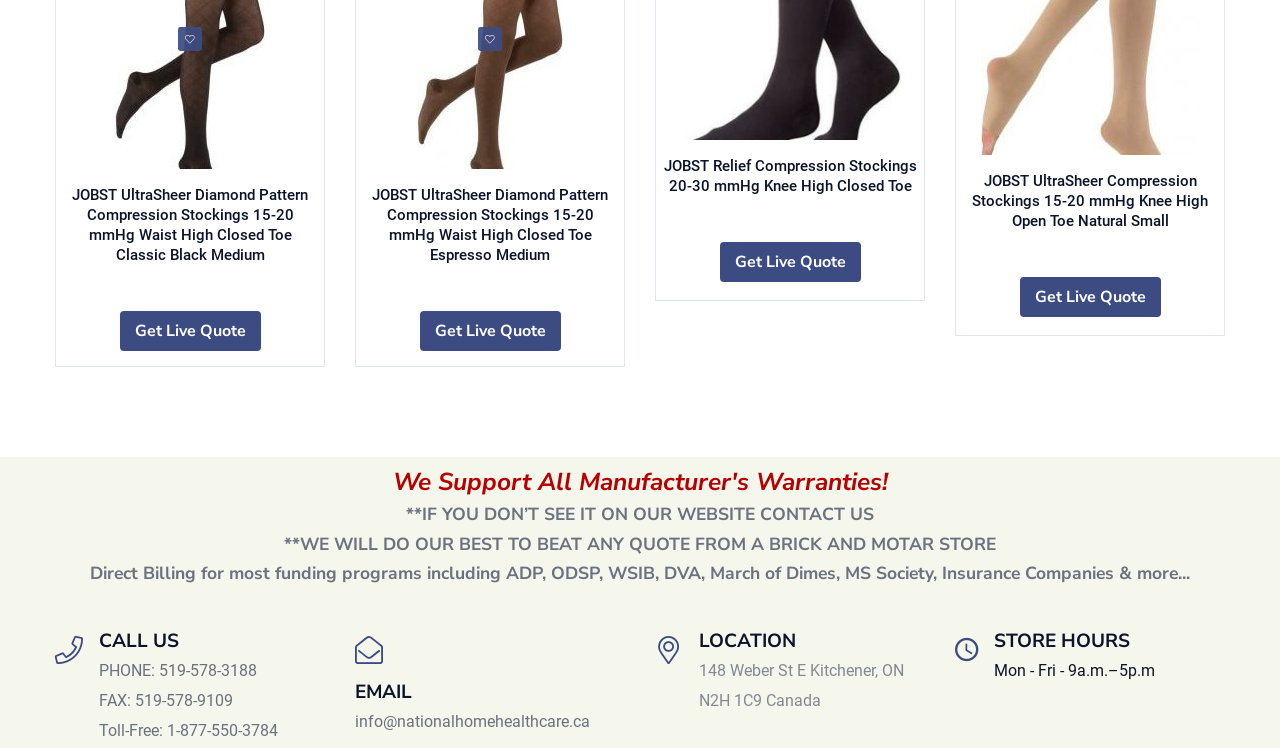What are the store hours?
Please provide a single word or phrase as your answer based on the screenshot.

Mon - Fri - 9a.m.–5p.m